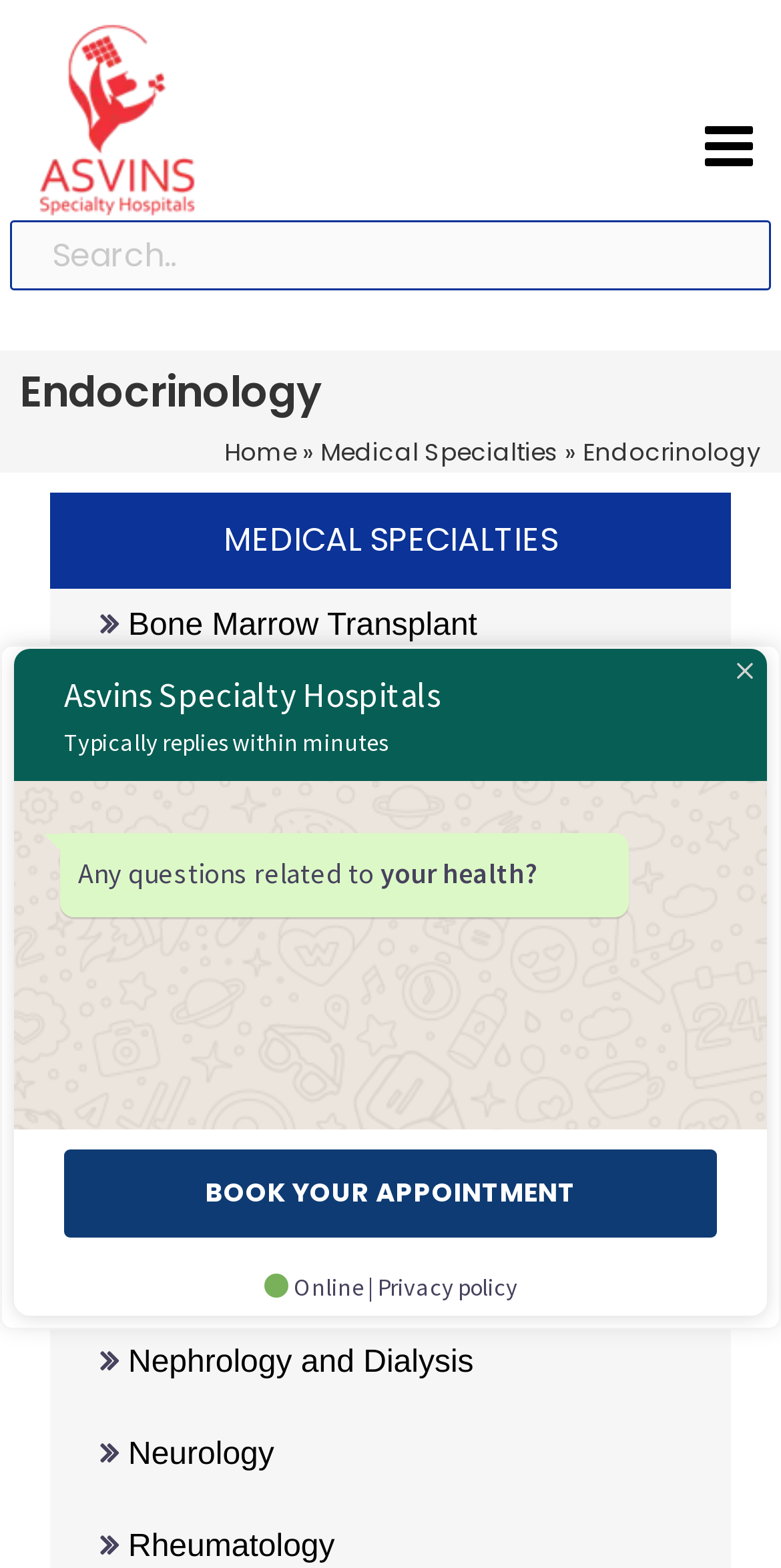Is there a search function on the webpage?
Refer to the image and provide a one-word or short phrase answer.

Yes